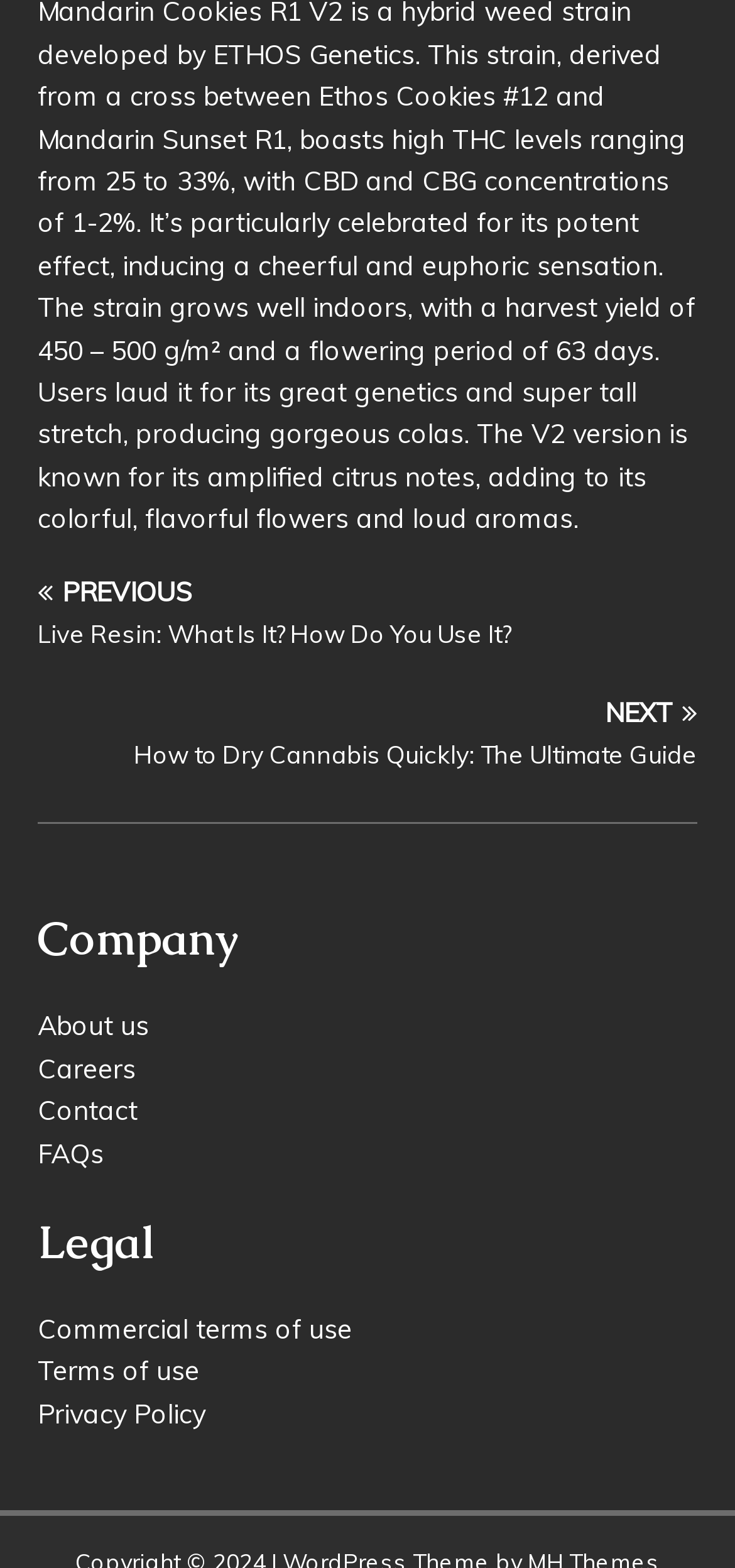Find the bounding box coordinates of the area to click in order to follow the instruction: "View FAQs".

[0.051, 0.724, 0.141, 0.746]